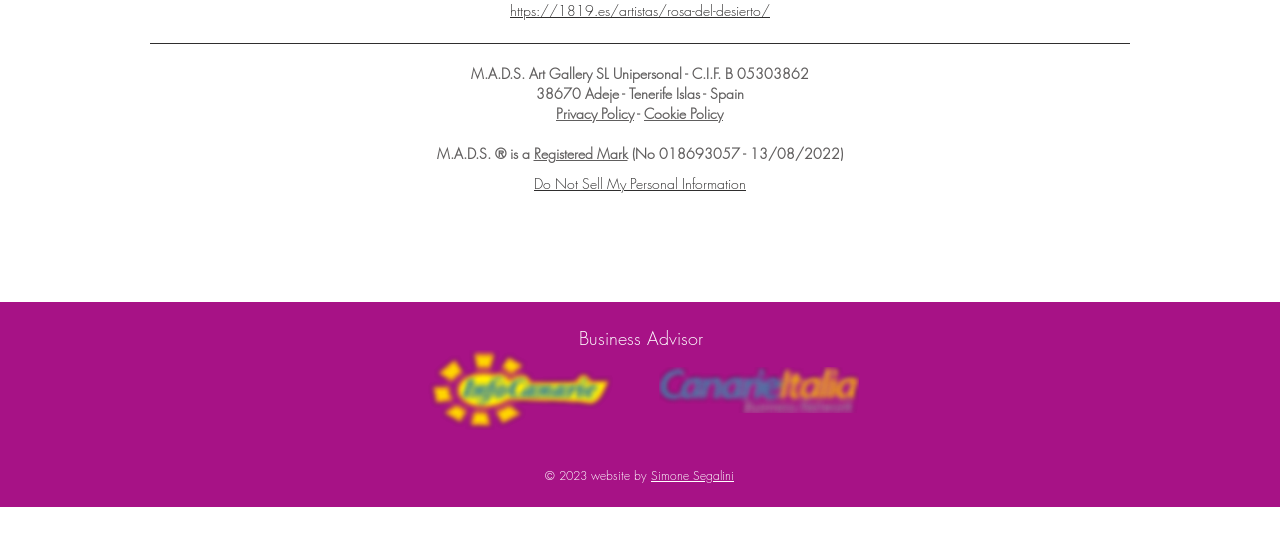Where is the art gallery located?
Using the information from the image, give a concise answer in one word or a short phrase.

Adeje - Tenerife Islas - Spain